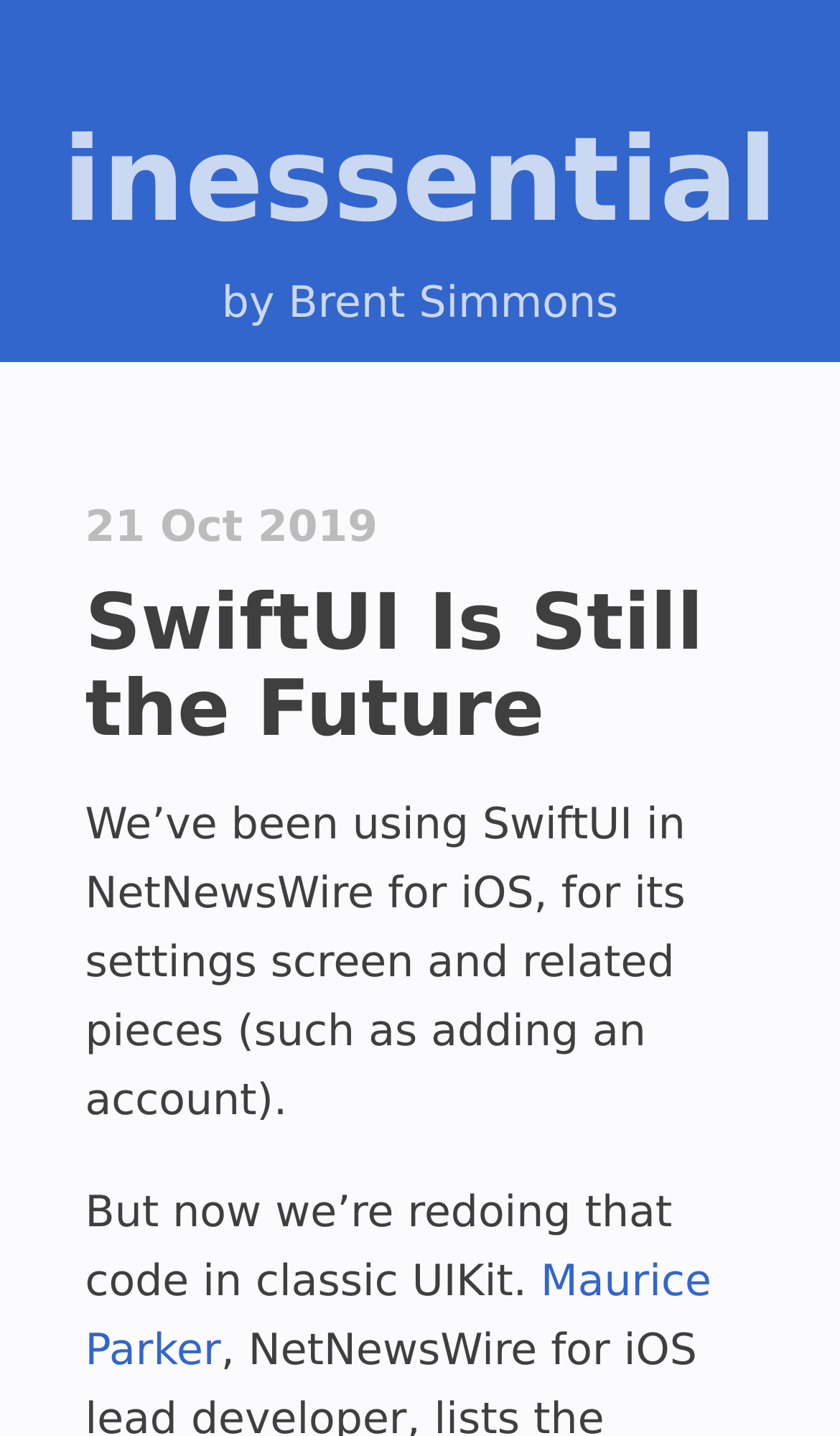Please respond in a single word or phrase: 
Who is mentioned in the article?

Maurice Parker